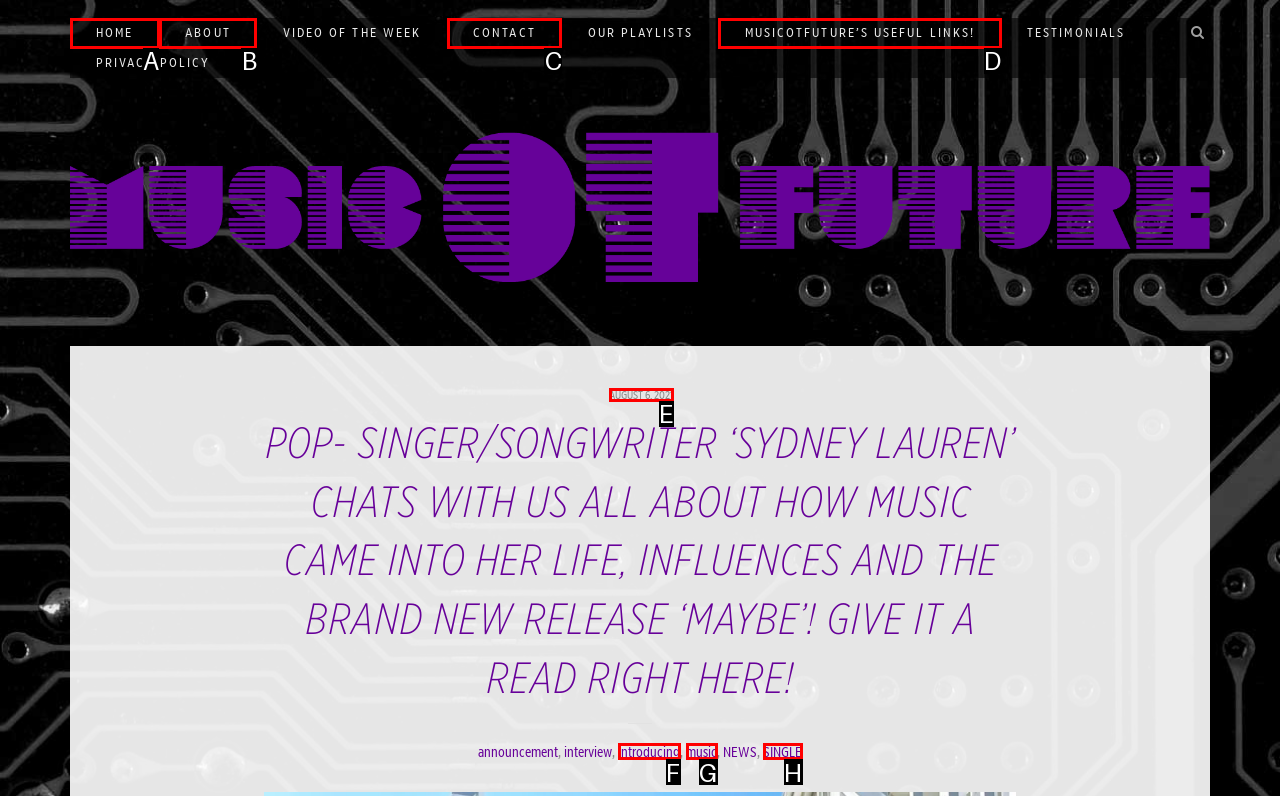Point out the option that best suits the description: MusicOTFuture’s Useful Links!
Indicate your answer with the letter of the selected choice.

D